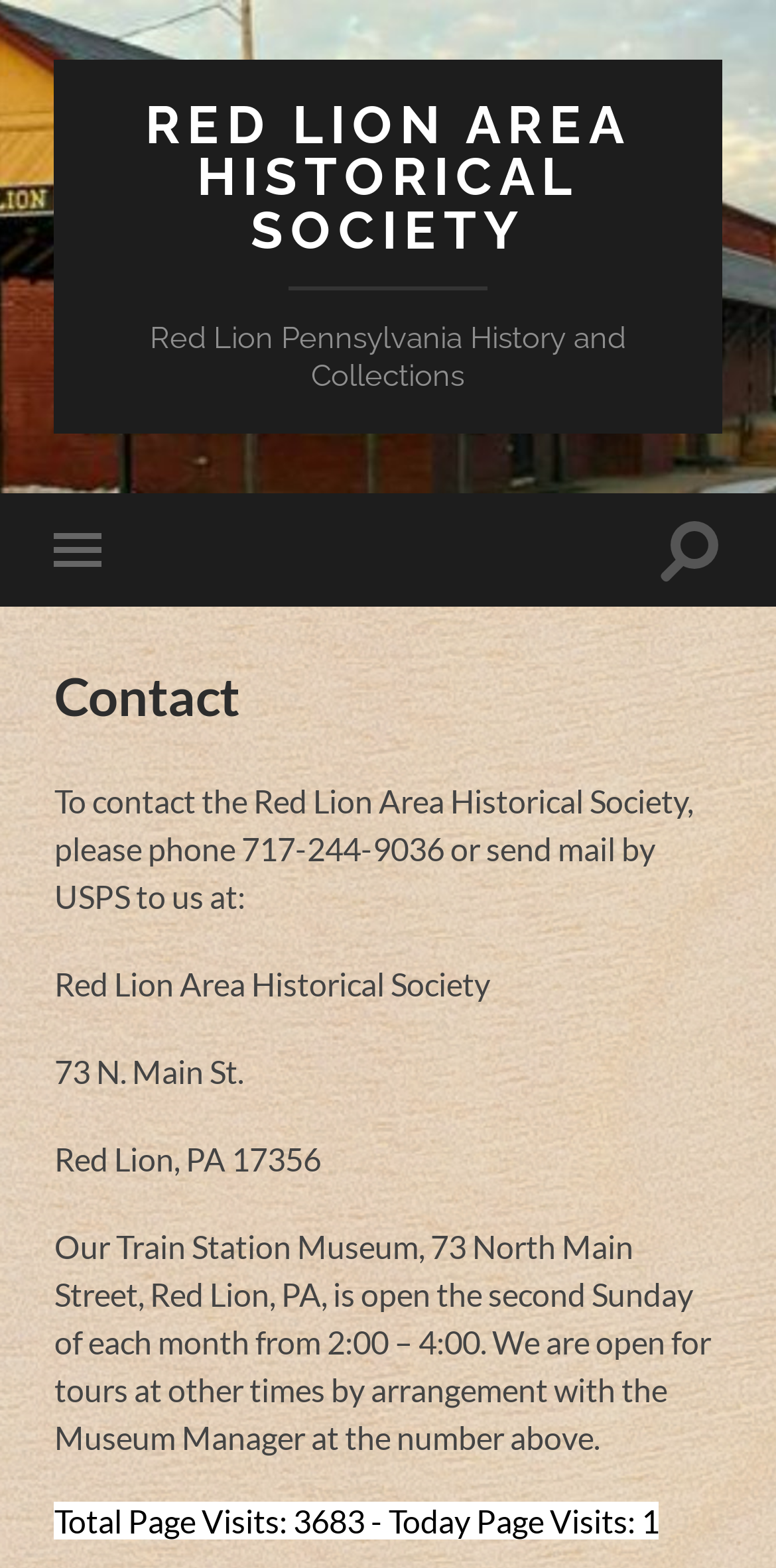Create a detailed description of the webpage's content and layout.

The webpage is about the contact information of the Red Lion Area Historical Society. At the top, there is a link to the society's main page, "RED LION AREA HISTORICAL SOCIETY", which is centered and takes up most of the width. Below it, there is a brief description of the society, "Red Lion Pennsylvania History and Collections", which is also centered. 

On the top left, there is a "Toggle mobile menu" button, and on the top right, there is a "Toggle search field" button. 

The main content of the page is divided into an article section, which takes up most of the page's width and height. The article is headed by a title "Contact", which is at the top of the section. 

Below the title, there is a paragraph of text that provides the contact information, including phone number and mailing address. The address is broken down into three lines: "73 N. Main St.", "Red Lion, PA 17356", and the museum's open hours and tour arrangement information. 

At the very bottom of the page, there is a line of text that displays the total page visits and today's page visits.